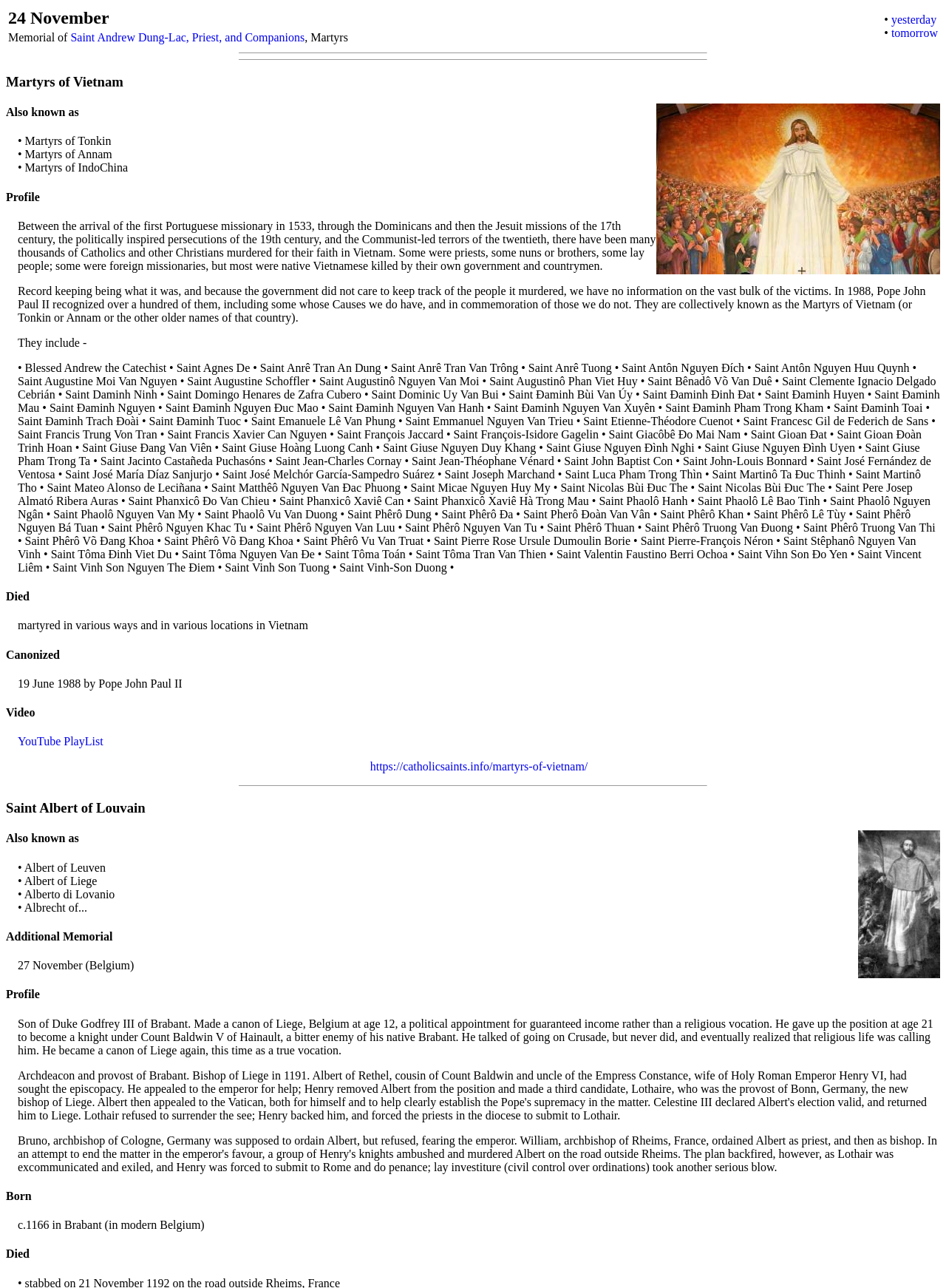From the given element description: "New Earth", find the bounding box for the UI element. Provide the coordinates as four float numbers between 0 and 1, in the order [left, top, right, bottom].

None